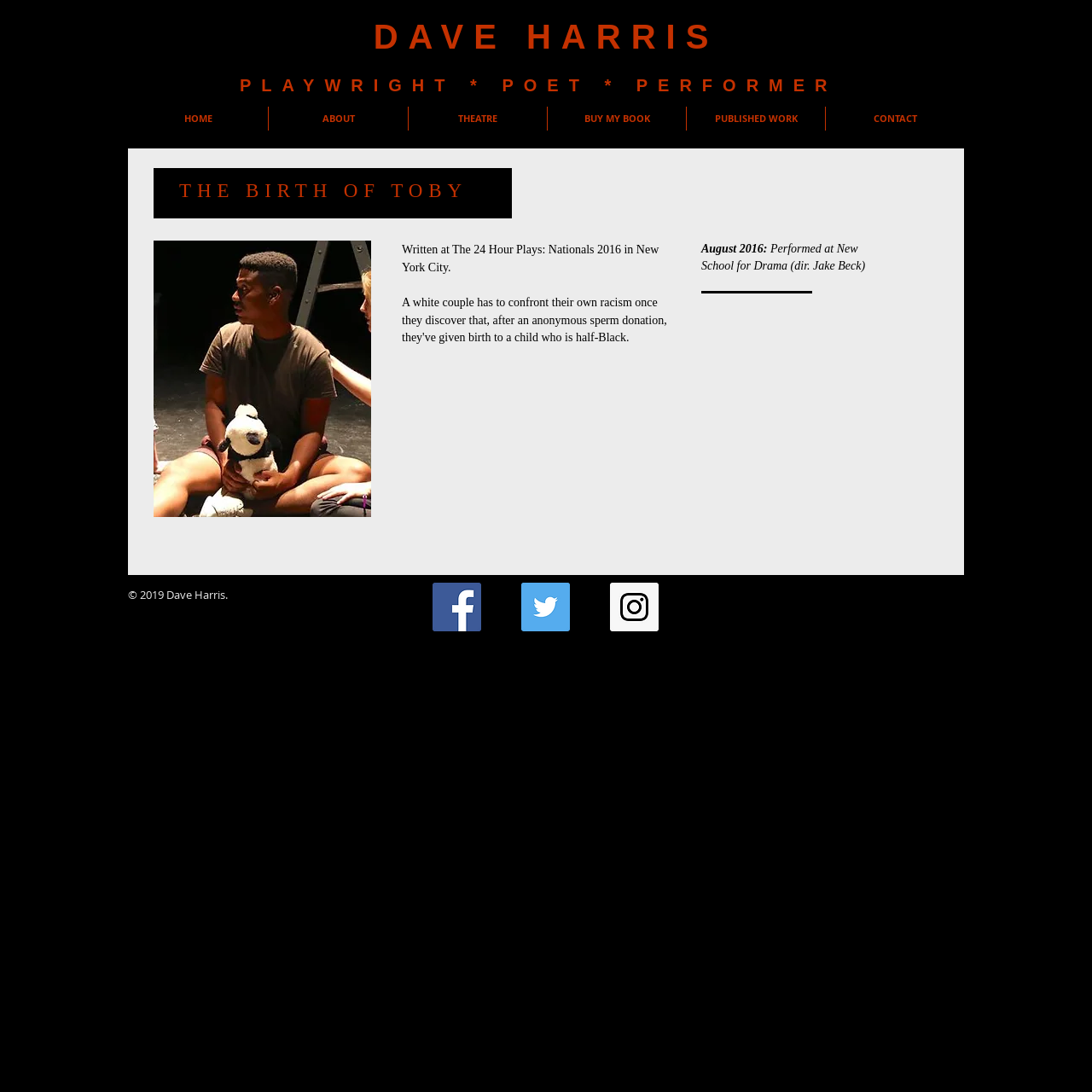What is the playwright's name?
Refer to the screenshot and respond with a concise word or phrase.

Dave Harris